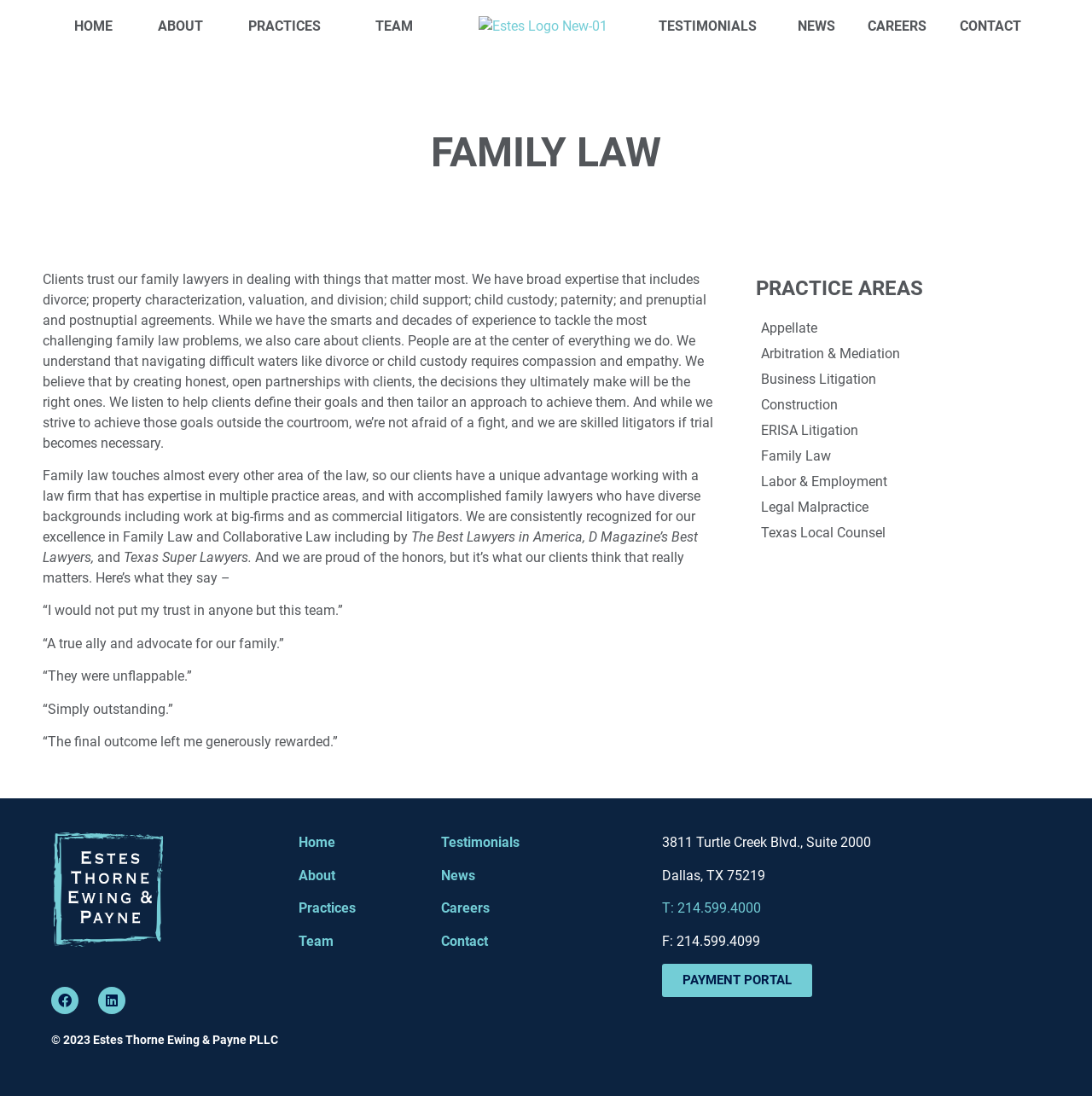What is the tone of the law firm's approach to clients?
Look at the image and answer the question using a single word or phrase.

Compassionate and empathetic